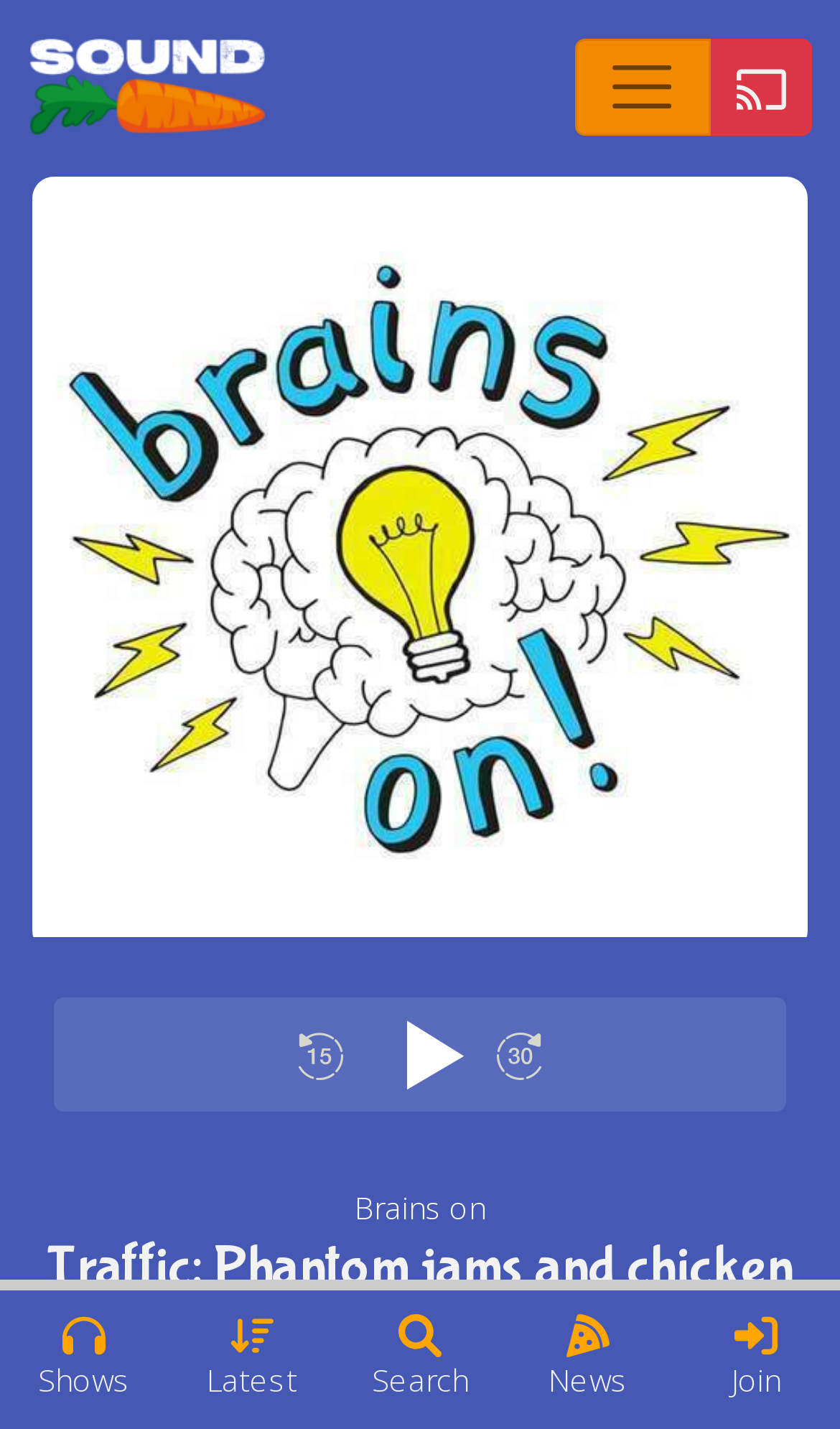Provide a thorough description of the webpage you see.

This webpage is about a children's podcast episode, specifically the fourth part of a road trip series, focusing on traffic and how to make it disappear. 

At the top left, there is a link to a list of shows, and next to it, a toggle navigation button. On the right side of the top section, there is a button to play this episode on a Google Cast compatible speaker, accompanied by a small image. 

Below this top section, a large podcast logo image dominates the left side of the page. 

To the right of the logo, there is an article section that takes up most of the page's real estate. Within this section, there are three buttons: "Rewind 15 seconds", "Listen to this episode", and "Forward 30 seconds". The "Listen to this episode" button has a duplicate label.

At the bottom of the page, there are five links: "Brains on", "Shows", "Latest", "Search", and "News", each accompanied by a small image. The "Brains on" link is hidden. 

Finally, there is a heading that repeats the title of the podcast episode, "Traffic: Phantom jams and chicken soup (Road trip pt. 4)".